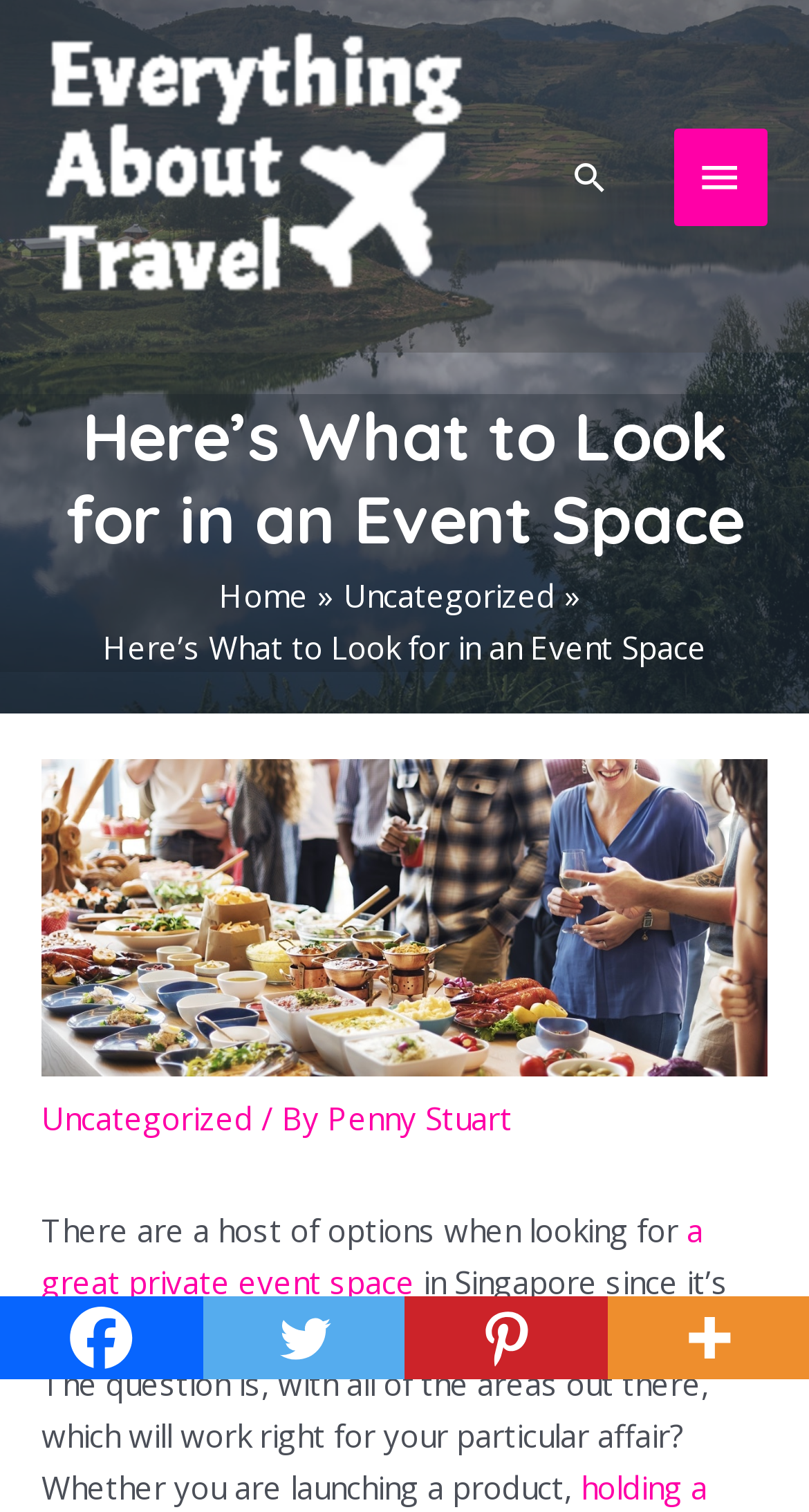Locate the bounding box coordinates of the element that should be clicked to execute the following instruction: "Click the main menu button".

[0.832, 0.085, 0.949, 0.15]